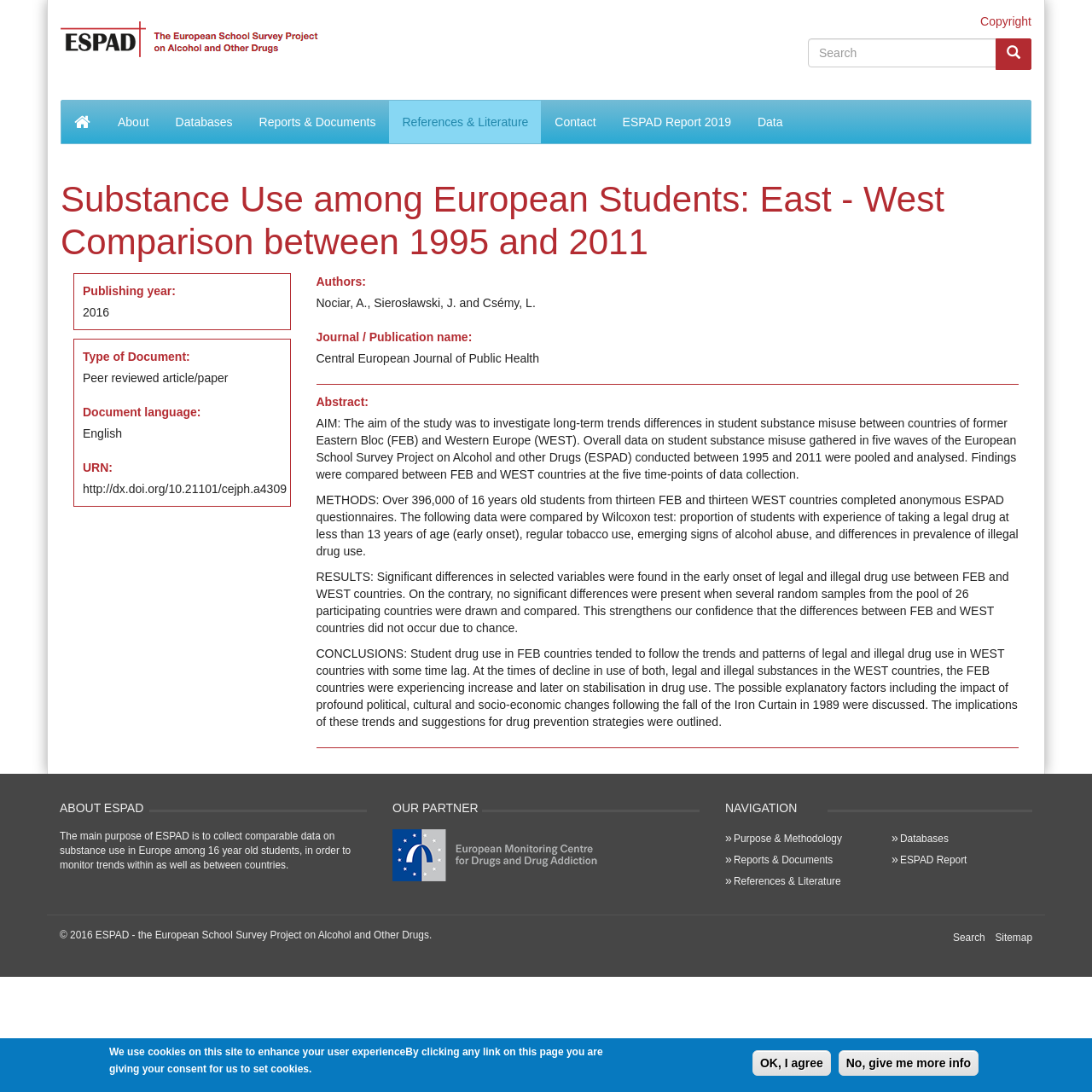Identify the bounding box for the described UI element: "alt="ESPAD Logo"".

[0.055, 0.025, 0.294, 0.037]